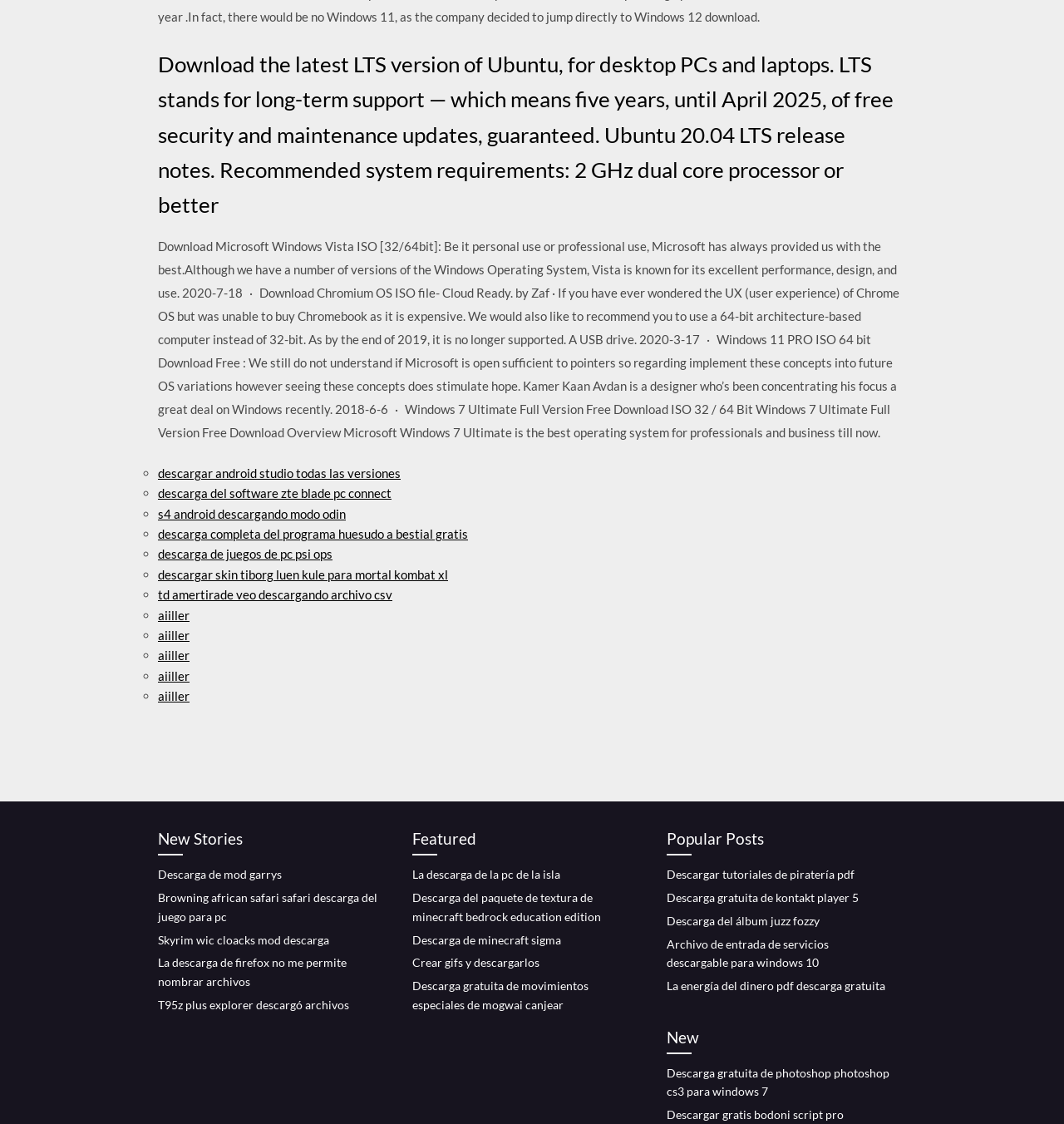Find the bounding box of the web element that fits this description: "Descarga de minecraft sigma".

[0.388, 0.83, 0.527, 0.842]